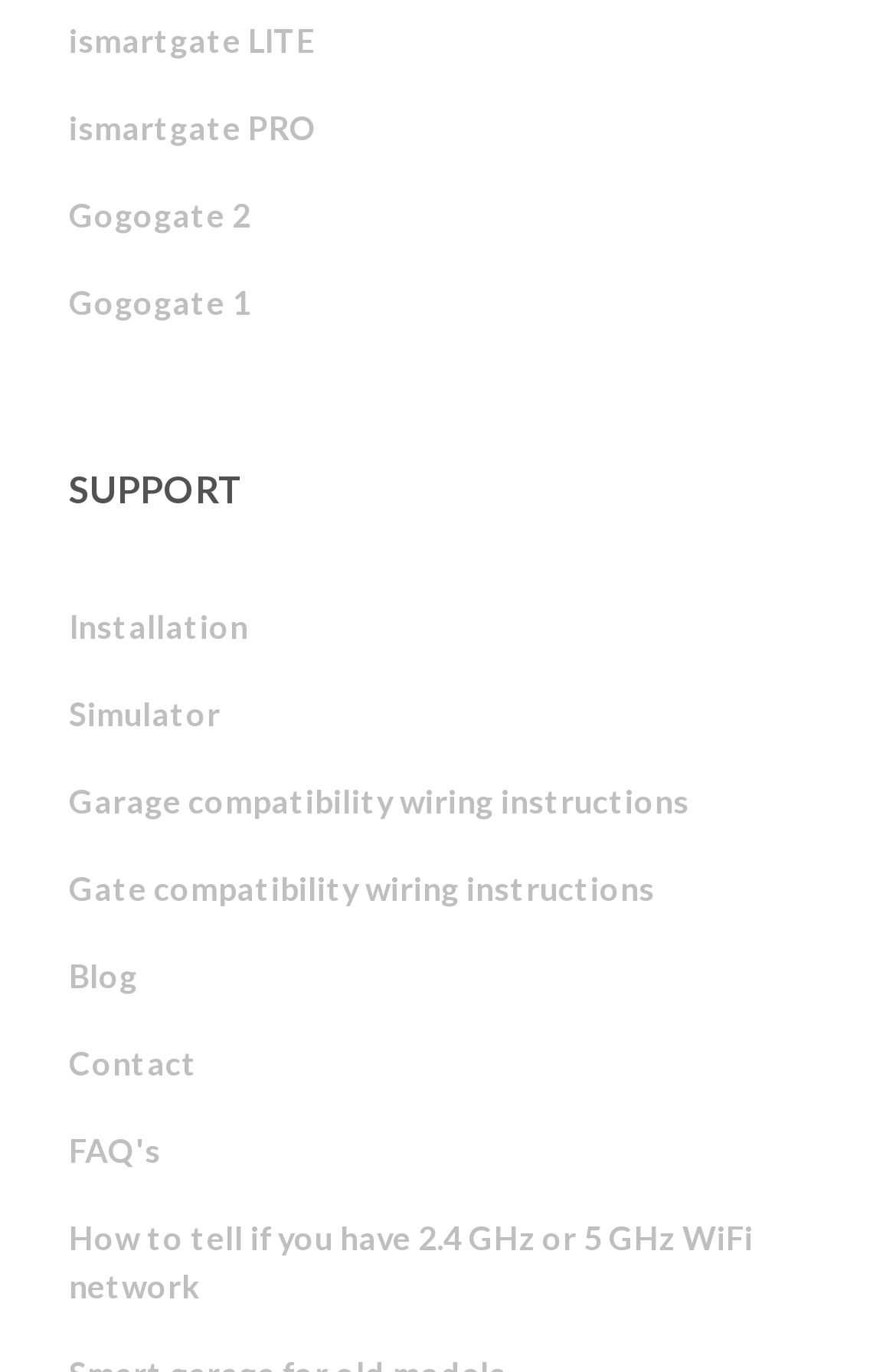Determine the bounding box coordinates of the element's region needed to click to follow the instruction: "read Installation guide". Provide these coordinates as four float numbers between 0 and 1, formatted as [left, top, right, bottom].

[0.077, 0.425, 0.921, 0.489]